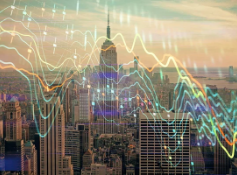Are the lines in the foreground static?
Look at the image and answer with only one word or phrase.

No